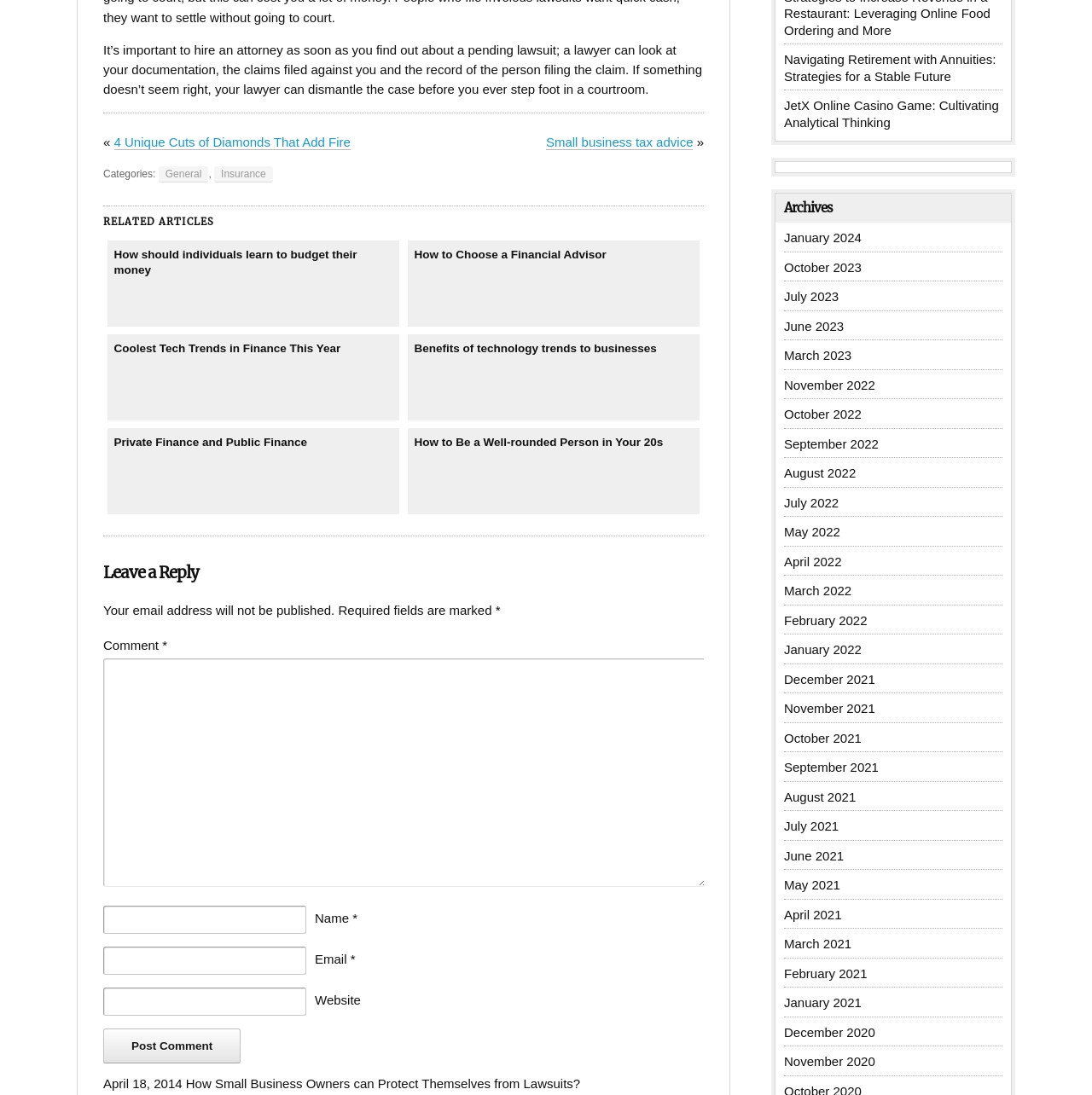Answer the question below using just one word or a short phrase: 
What is the date of the article?

April 18, 2014